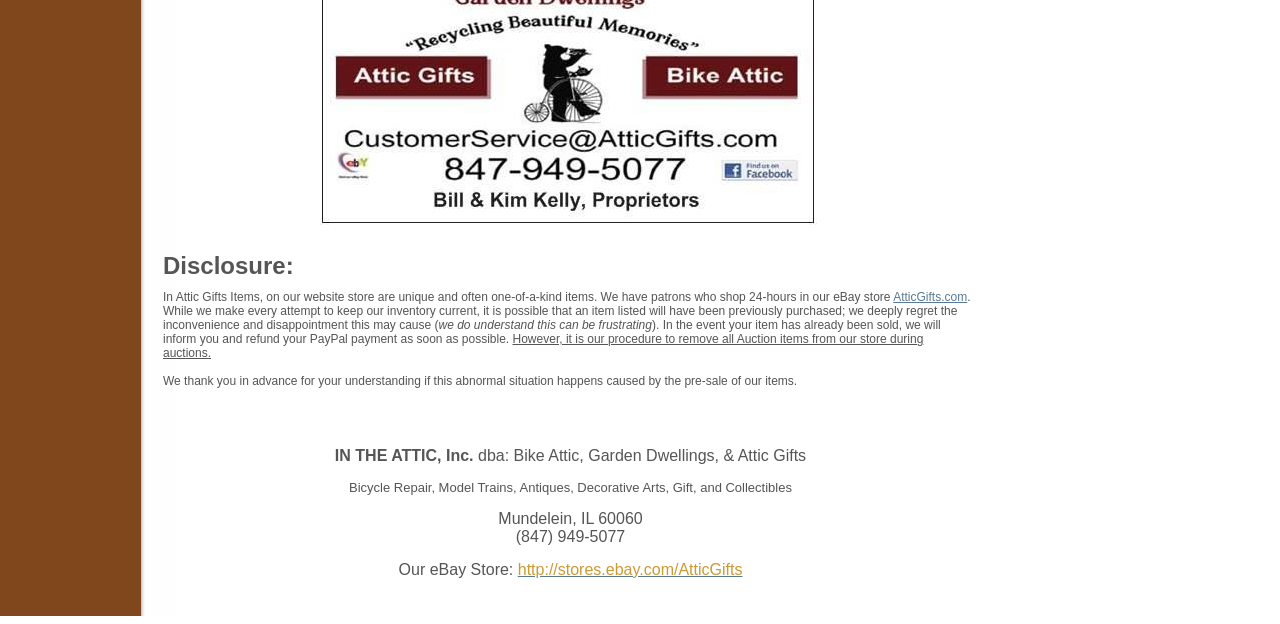What is the name of the eBay store?
Look at the image and respond to the question as thoroughly as possible.

The answer can be found in the first LayoutTableCell element, where it mentions 'our eBay store AtticGifts.com'. The link 'AtticGifts.com' is also present in the same element, which further confirms the name of the eBay store.